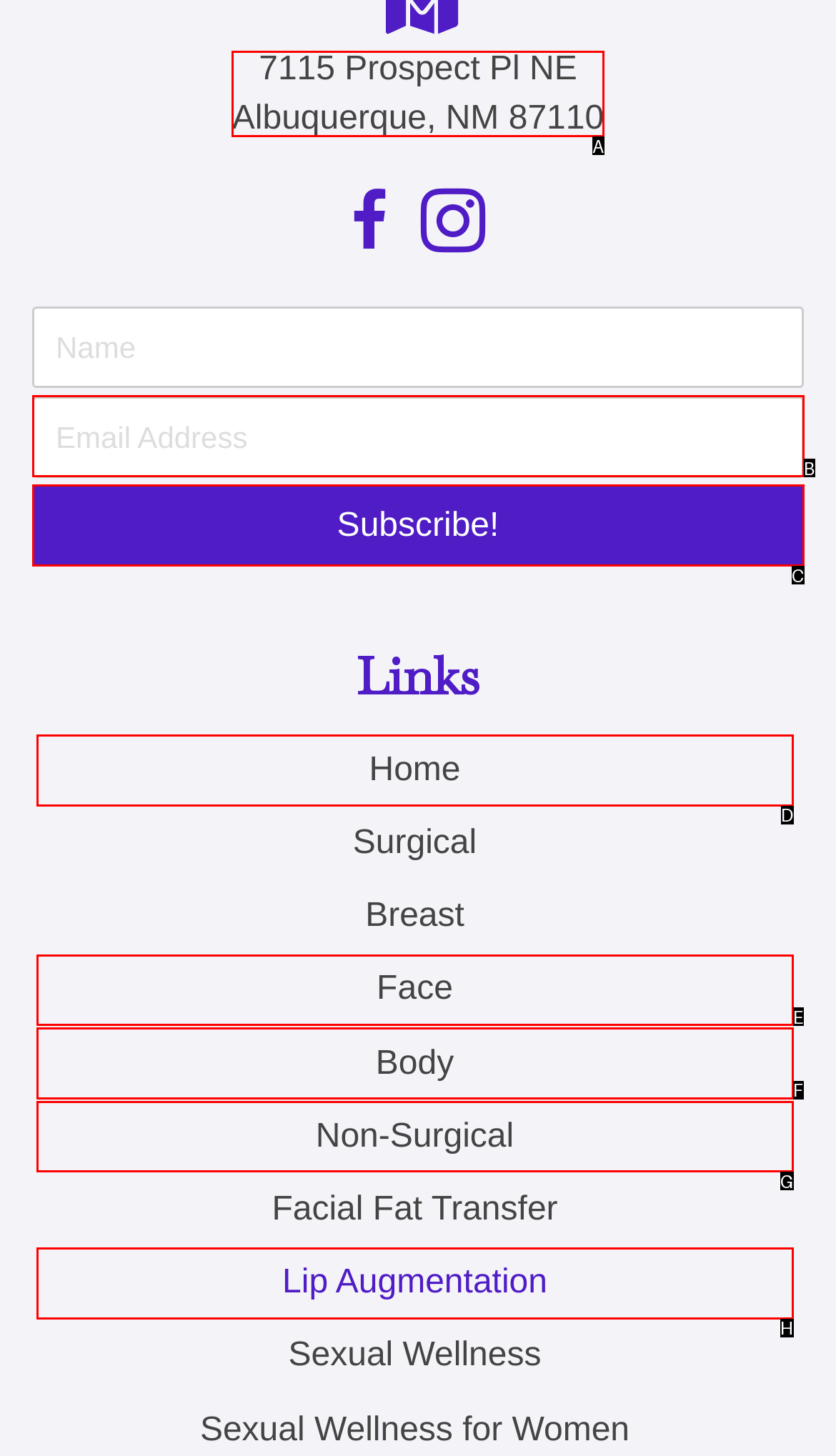Given the description: name="pp-subscribe-form-email" placeholder="Email Address", identify the matching HTML element. Provide the letter of the correct option.

B